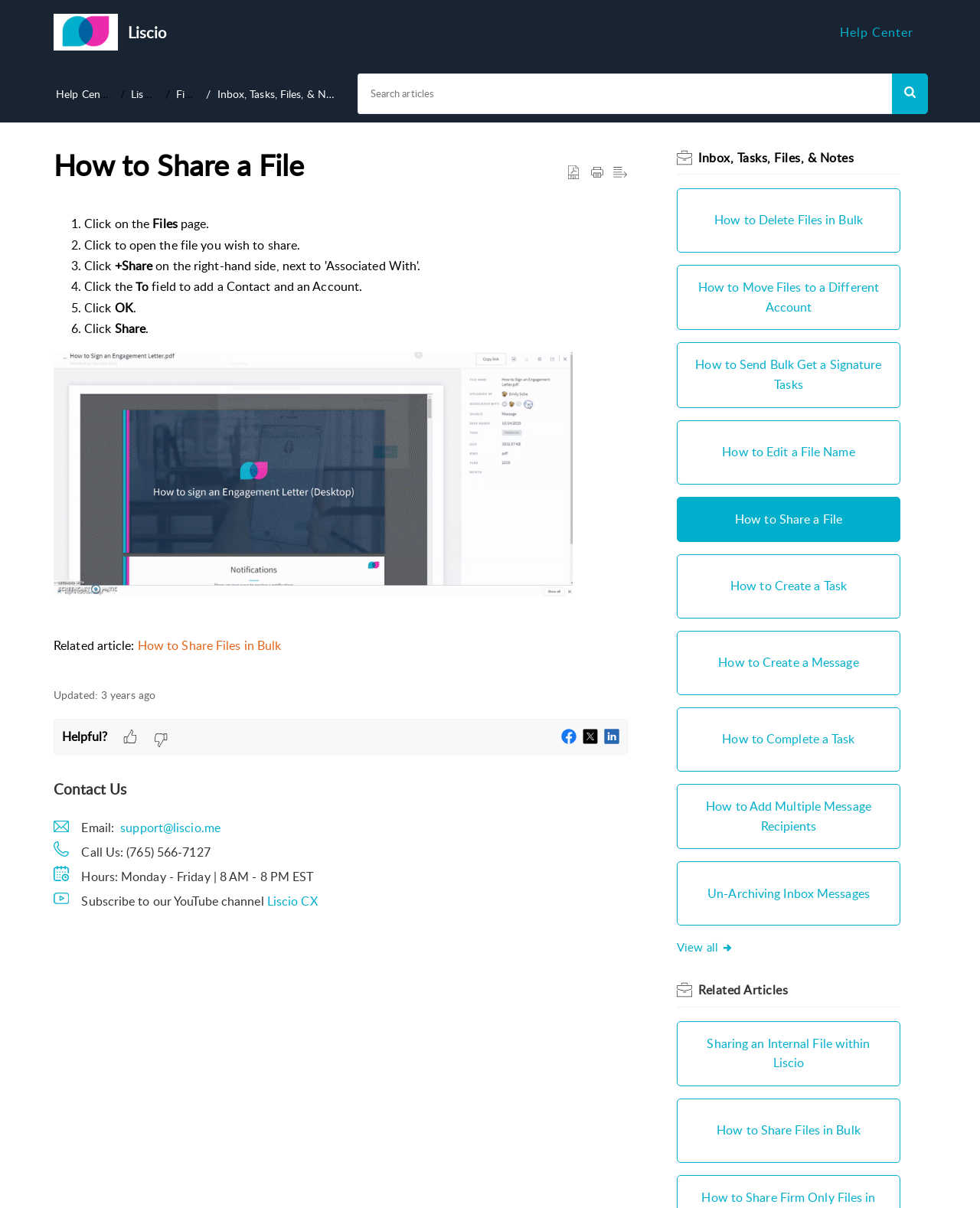Respond to the question below with a single word or phrase:
What is the 'Reader view' button used for?

To view articles in reader mode